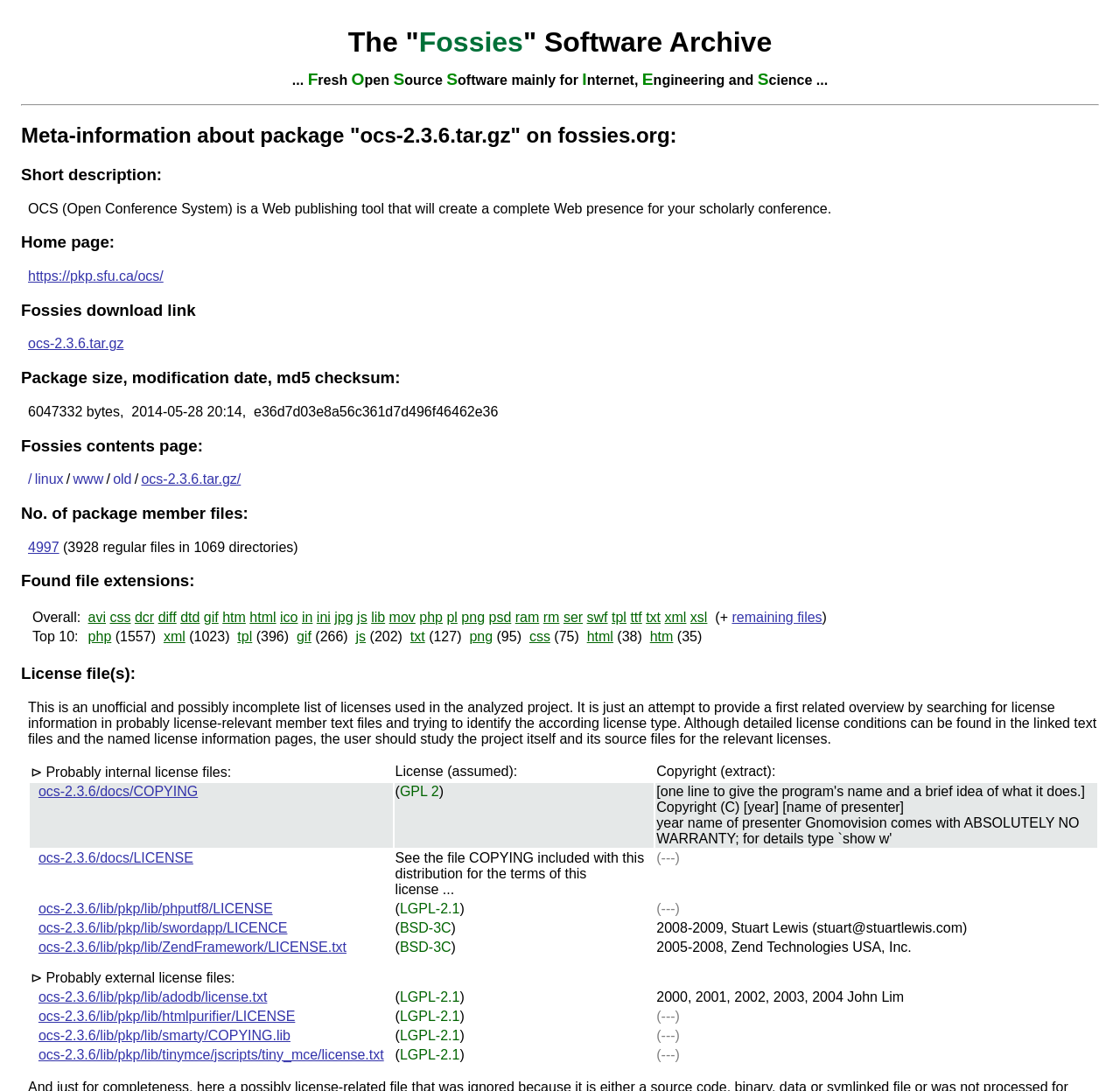What is the name of the software archive?
Use the screenshot to answer the question with a single word or phrase.

Fossies